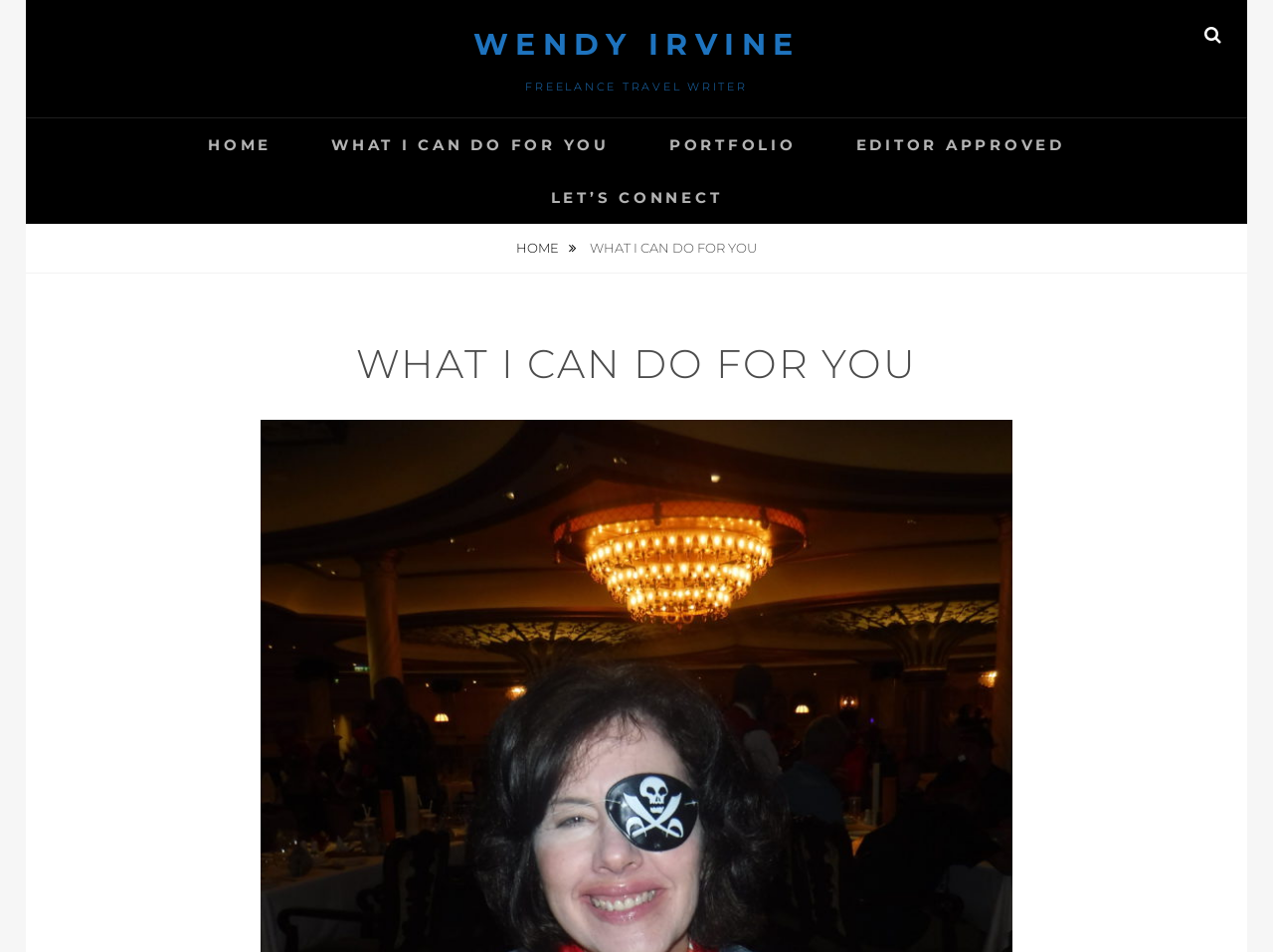Identify the bounding box coordinates of the region that needs to be clicked to carry out this instruction: "check editor approved". Provide these coordinates as four float numbers ranging from 0 to 1, i.e., [left, top, right, bottom].

[0.65, 0.124, 0.858, 0.18]